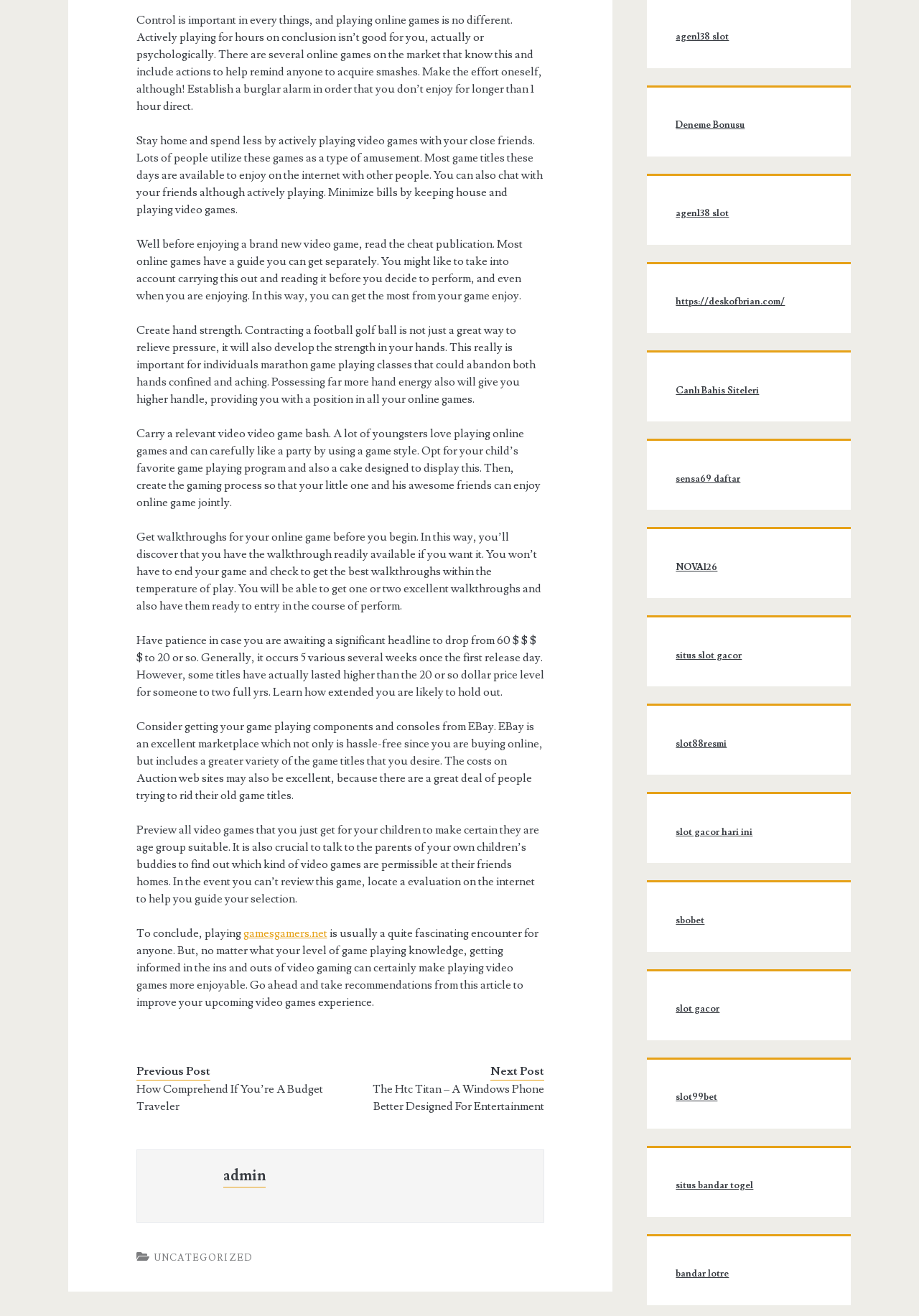Predict the bounding box of the UI element based on the description: "Share on Facebook". The coordinates should be four float numbers between 0 and 1, formatted as [left, top, right, bottom].

None